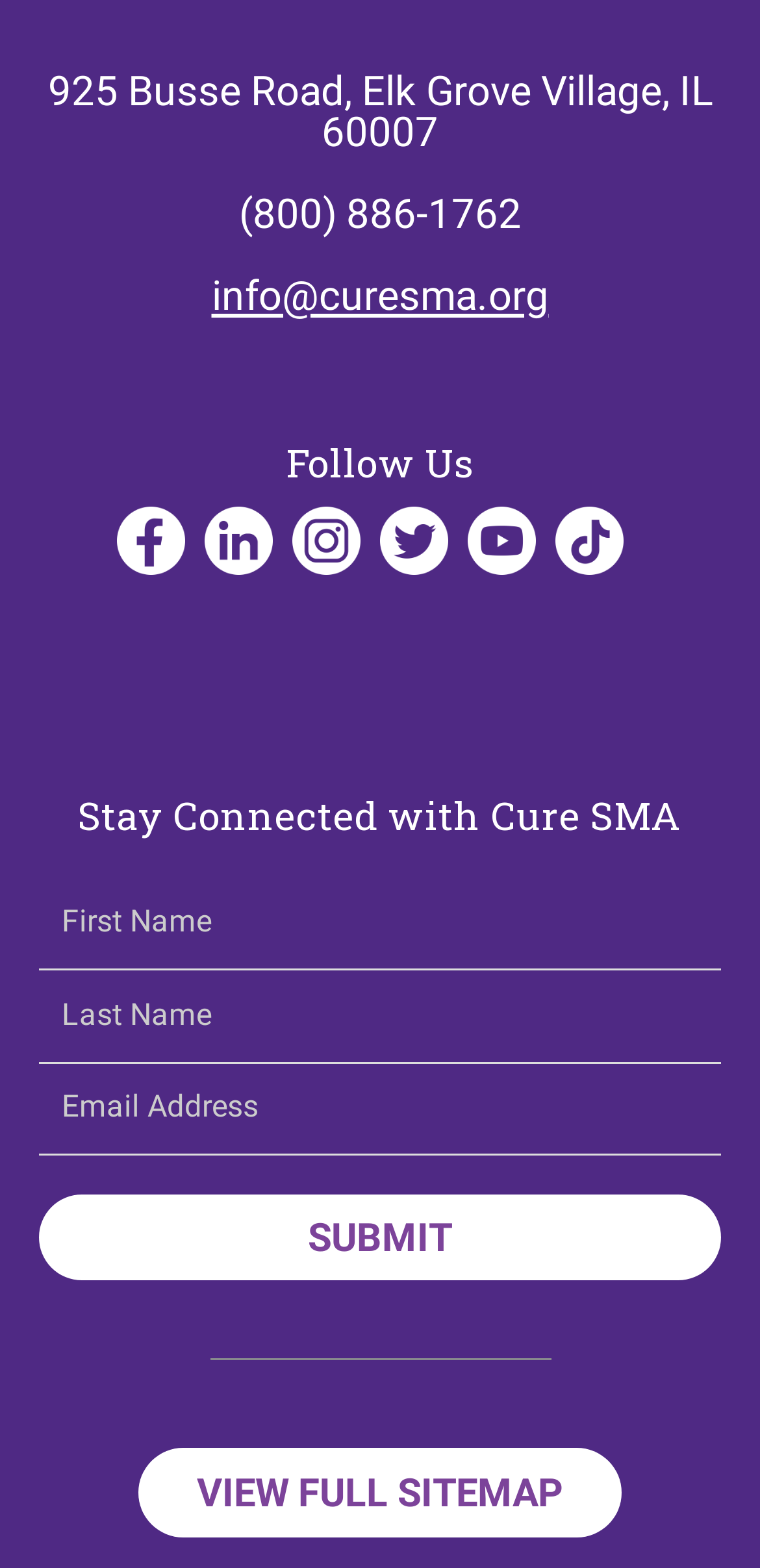Please provide a comprehensive answer to the question below using the information from the image: What is the purpose of the form on the page?

I inferred the purpose of the form by looking at the heading 'Stay Connected with Cure SMA' above the form, and the input fields for first name, last name, and email address, which suggests that the form is used to collect user information to stay connected with Cure SMA.